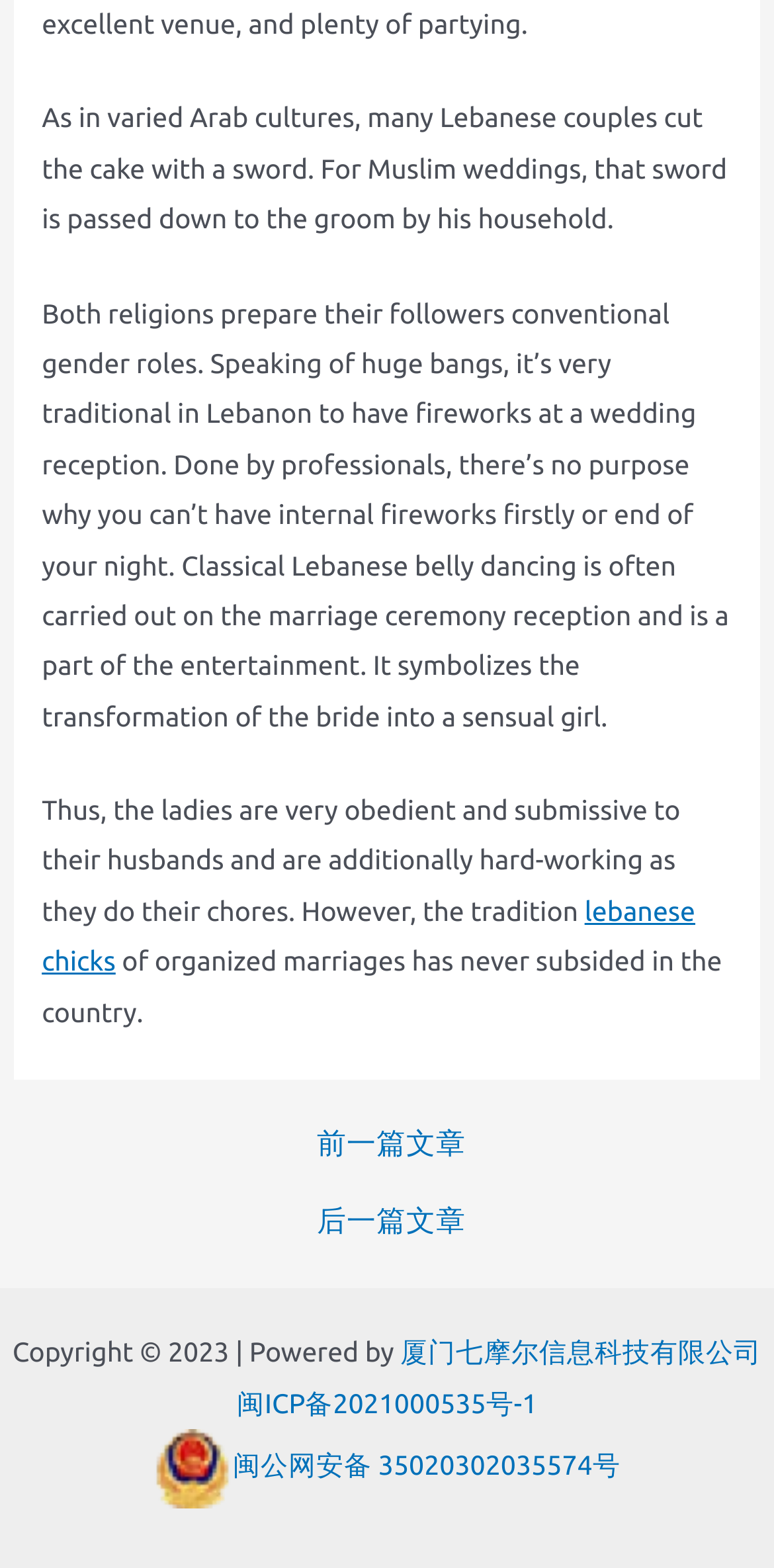Please provide a one-word or short phrase answer to the question:
What is the traditional way of cutting the cake in Lebanese weddings?

With a sword